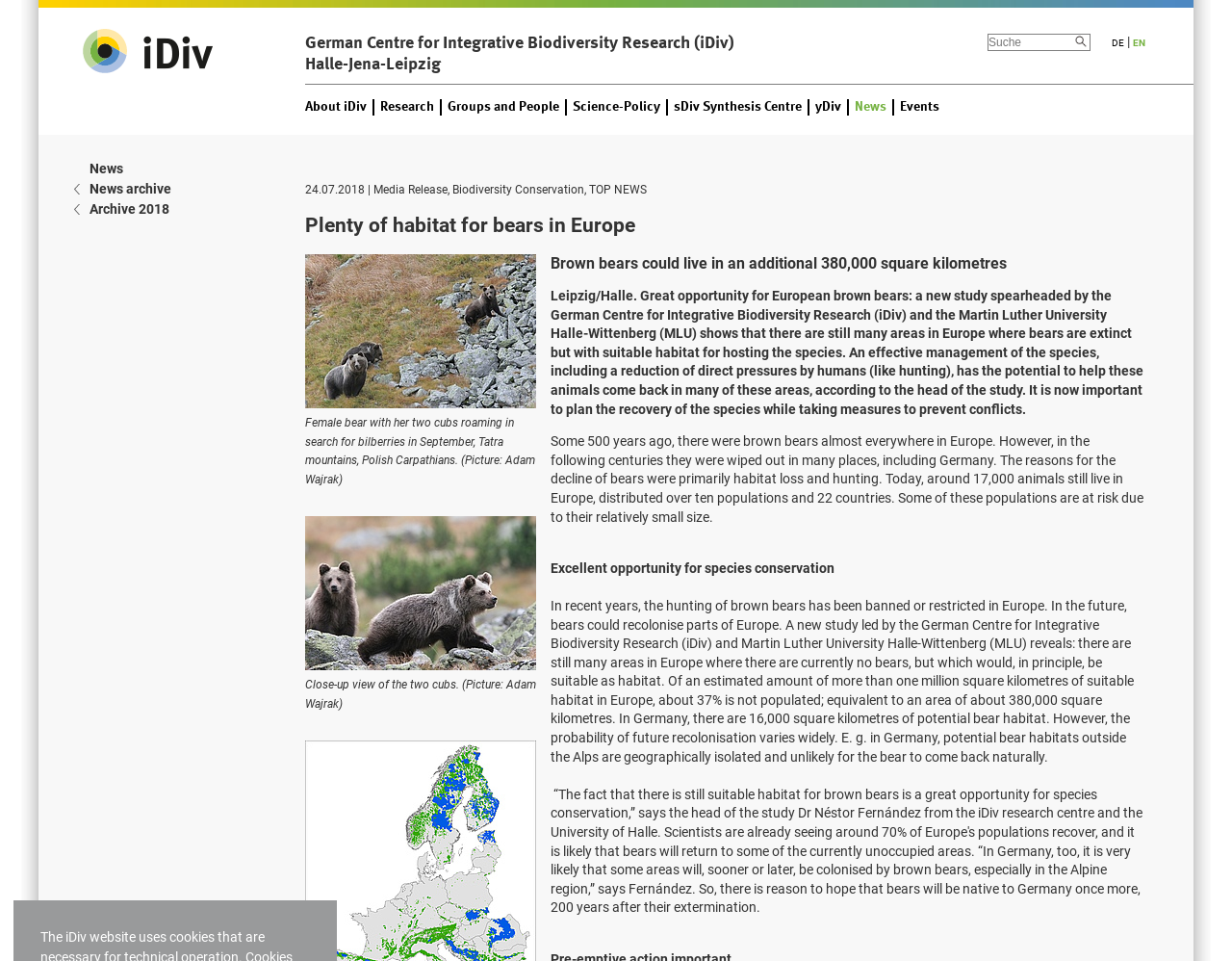Calculate the bounding box coordinates for the UI element based on the following description: "Science-Policy". Ensure the coordinates are four float numbers between 0 and 1, i.e., [left, top, right, bottom].

[0.465, 0.103, 0.536, 0.12]